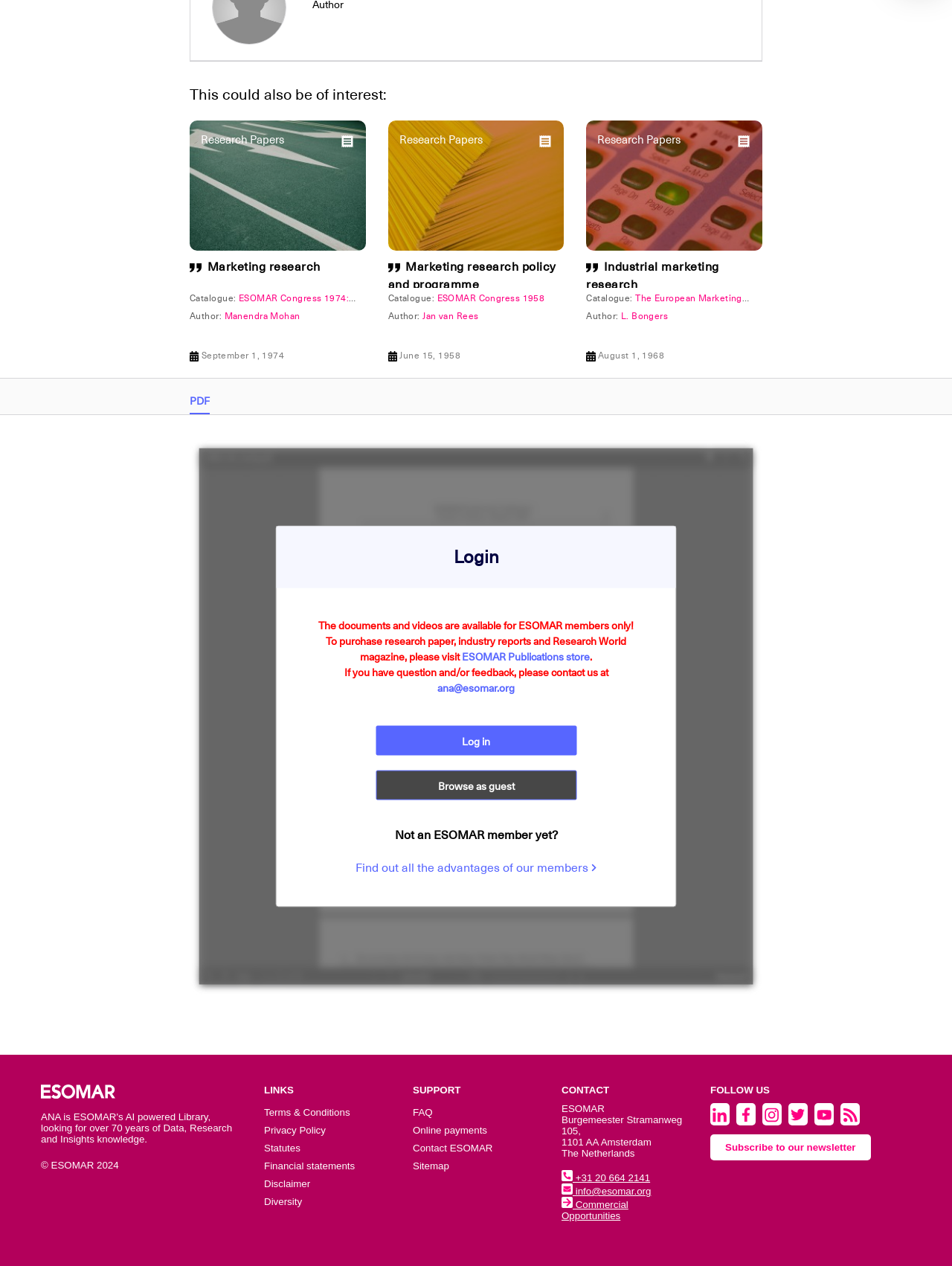Give a one-word or short-phrase answer to the following question: 
What is the contact email of ESOMAR?

info@esomar.org